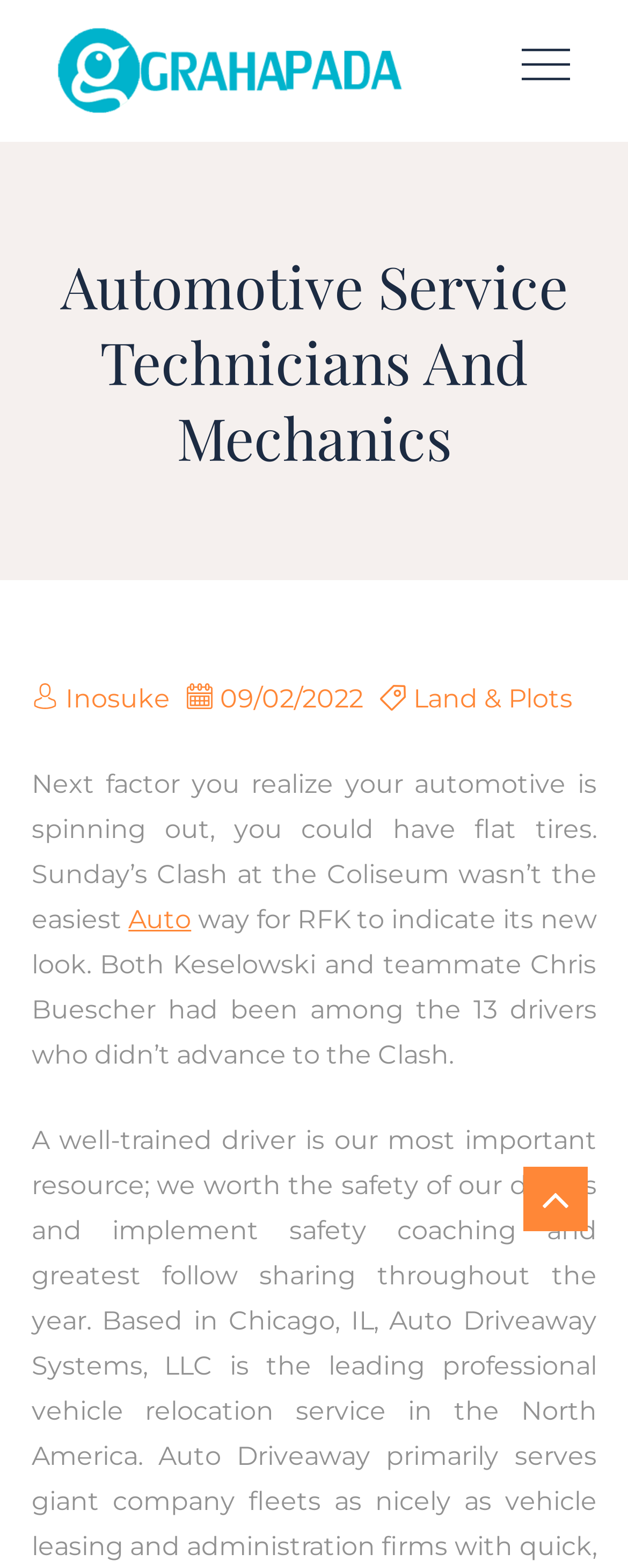Offer a meticulous caption that includes all visible features of the webpage.

The webpage appears to be a blog or news article page, with a focus on automotive service technicians and mechanics. At the top left, there is a logo or icon with the text "GP" next to it. Below the logo, there is a heading that reads "Automotive Service Technicians And Mechanics". 

To the top right, there is a navigation menu labeled "Primary Menu" with a button that can be expanded to reveal more options. The button is accompanied by an image.

The main content of the page is divided into sections, with links to related articles or topics. There are three links on the left side, including "Inosuke", a date "09/02/2022", and "Land & Plots" on the right side. 

Below these links, there is a block of text that discusses a recent event, the Clash at the Coliseum, and its relation to RFK's new look. The text is interspersed with links to related topics, such as "Auto". There are two paragraphs of text in this section, with the second paragraph continuing the discussion about the Clash and its participants.